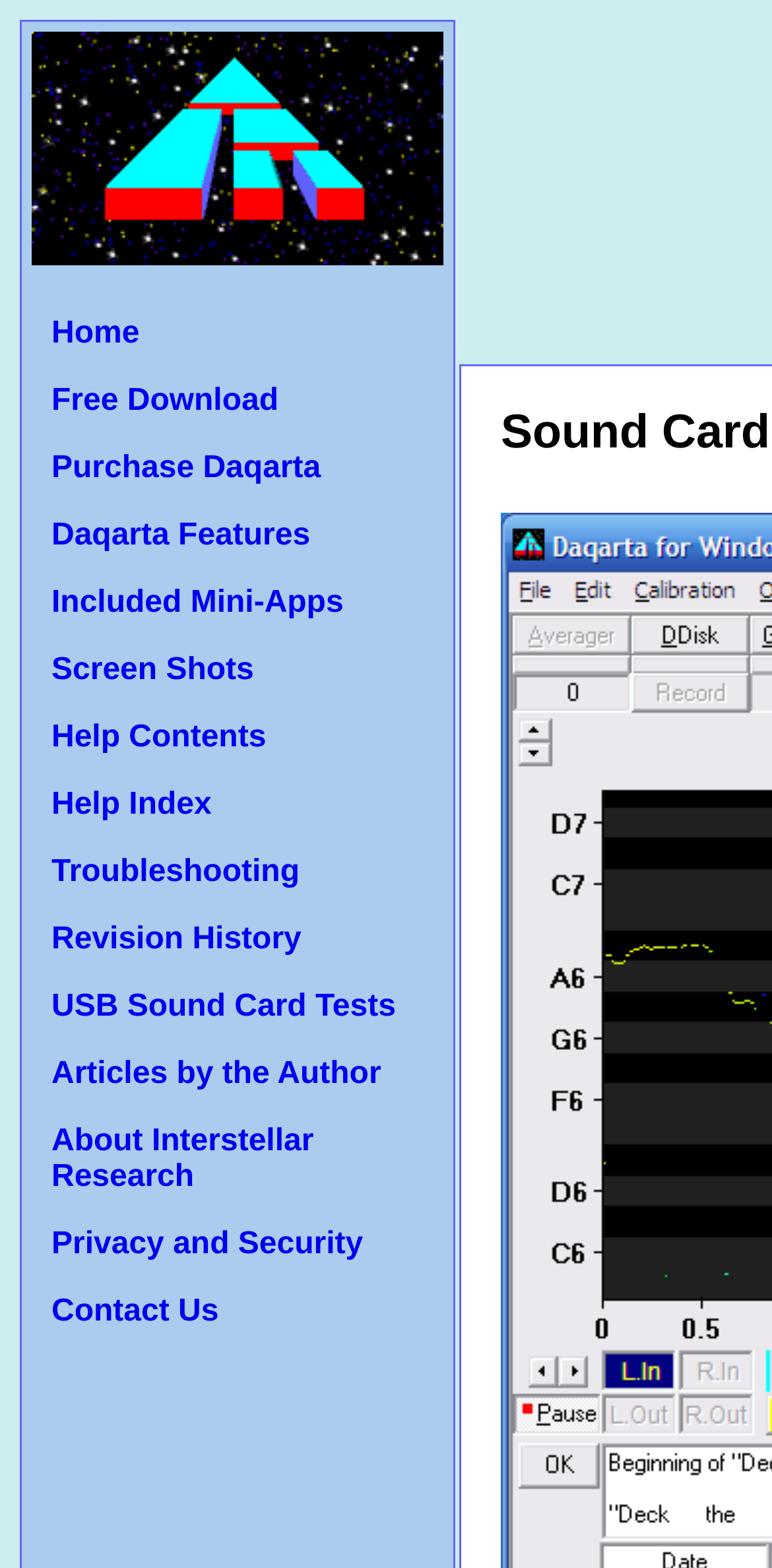Can you find the bounding box coordinates of the area I should click to execute the following instruction: "Check Revision History"?

[0.067, 0.588, 0.39, 0.61]